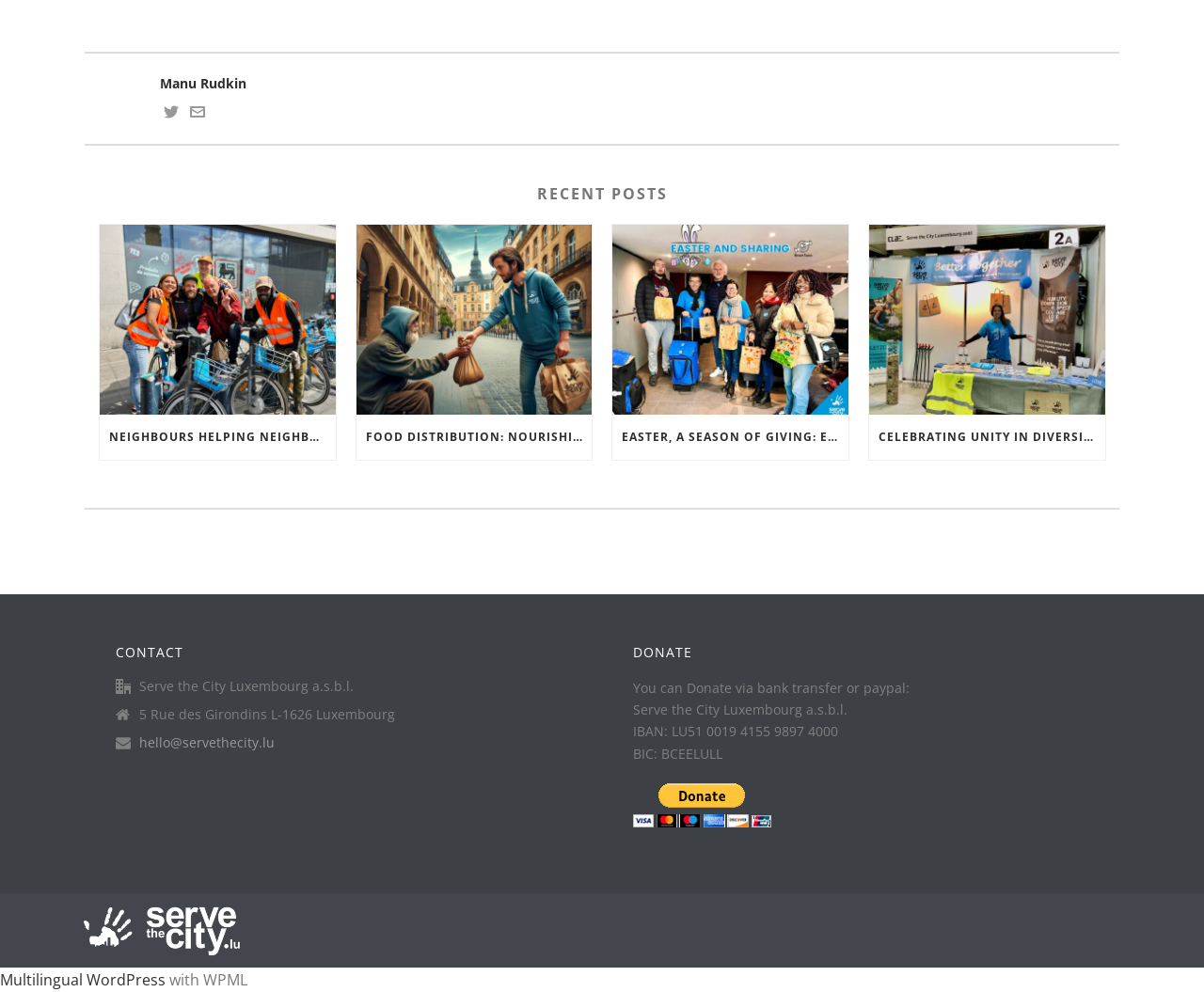Highlight the bounding box of the UI element that corresponds to this description: "Manu Rudkin".

[0.07, 0.073, 0.93, 0.095]